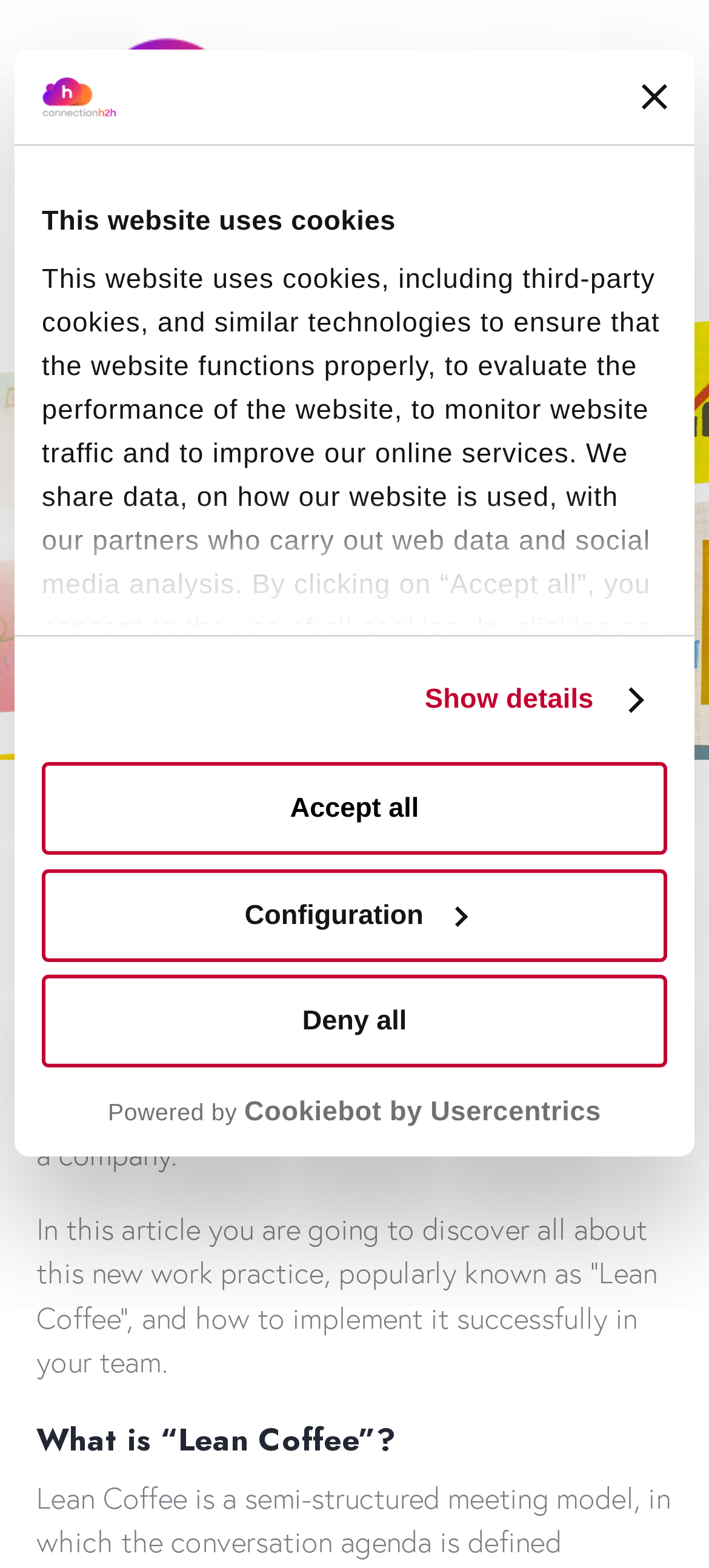How many links are in the main content area? Observe the screenshot and provide a one-word or short phrase answer.

5